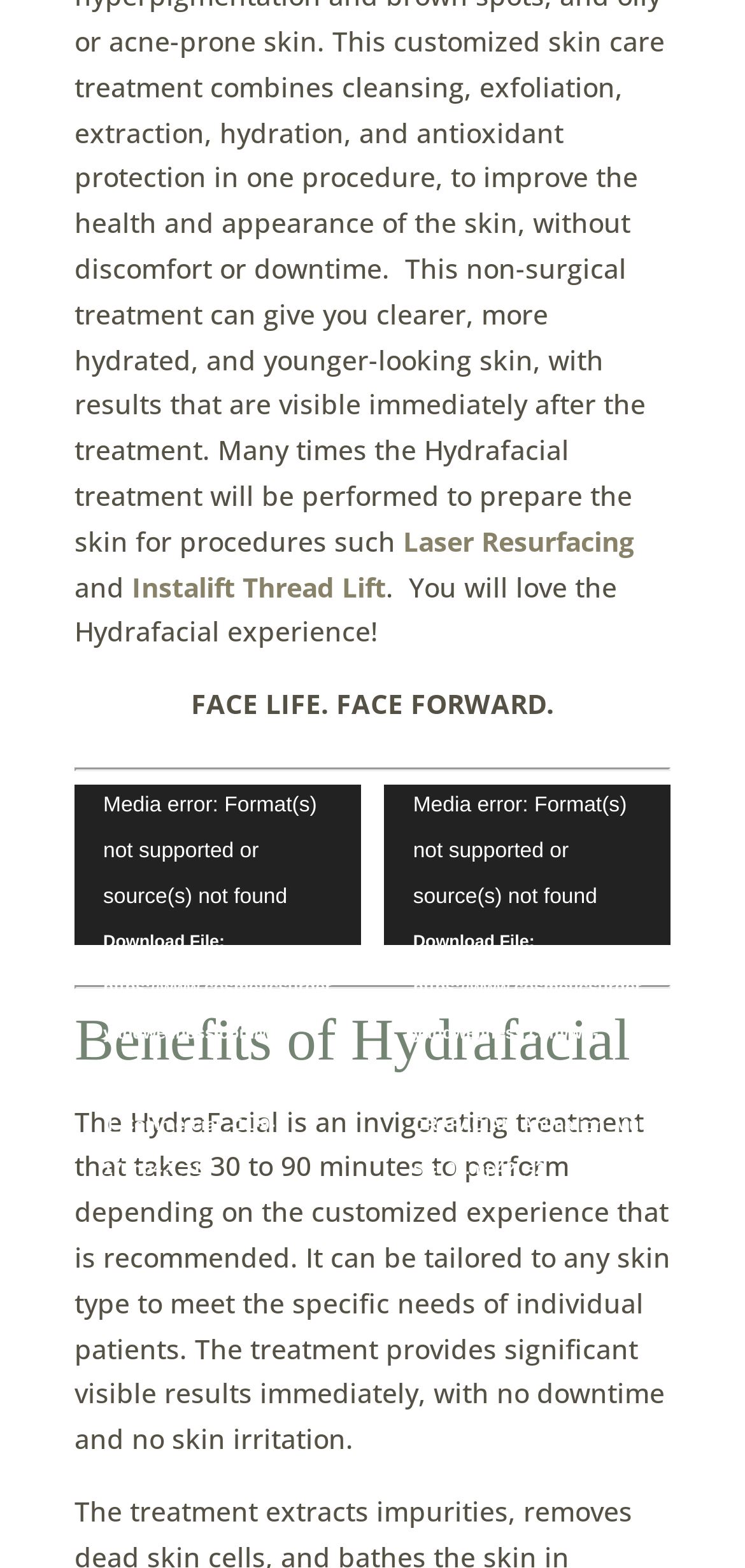Can you specify the bounding box coordinates for the region that should be clicked to fulfill this instruction: "Click the 'Instalift Thread Lift' link".

[0.177, 0.362, 0.518, 0.385]